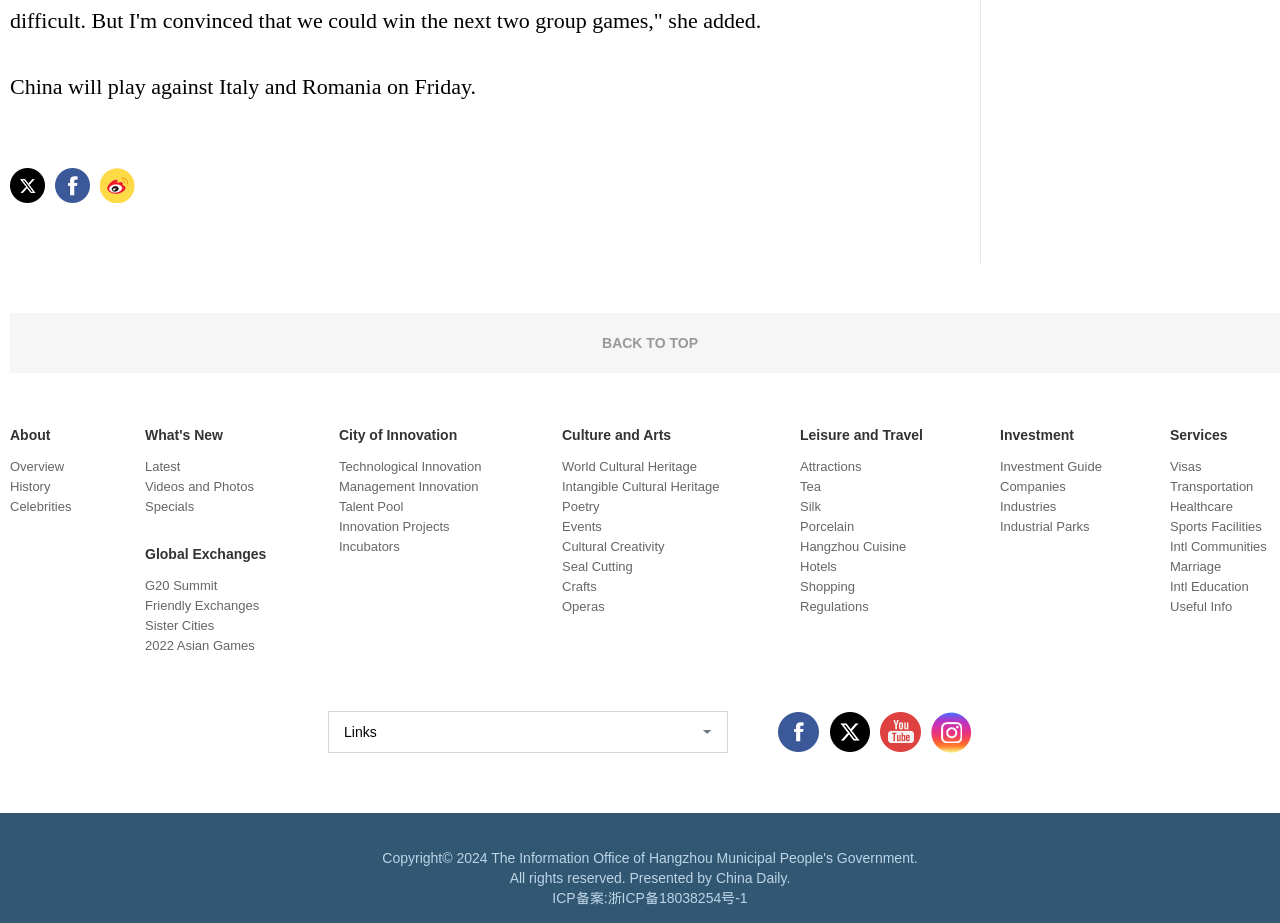Specify the bounding box coordinates for the region that must be clicked to perform the given instruction: "Click on About".

[0.008, 0.463, 0.039, 0.48]